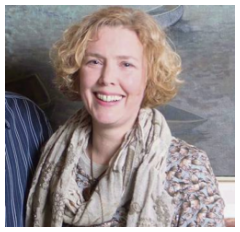What is Clare Dowling's hair style?
Answer the question in a detailed and comprehensive manner.

According to the caption, Clare Dowling's hair is curly, which frames her face and contributes to her friendly and approachable demeanor.